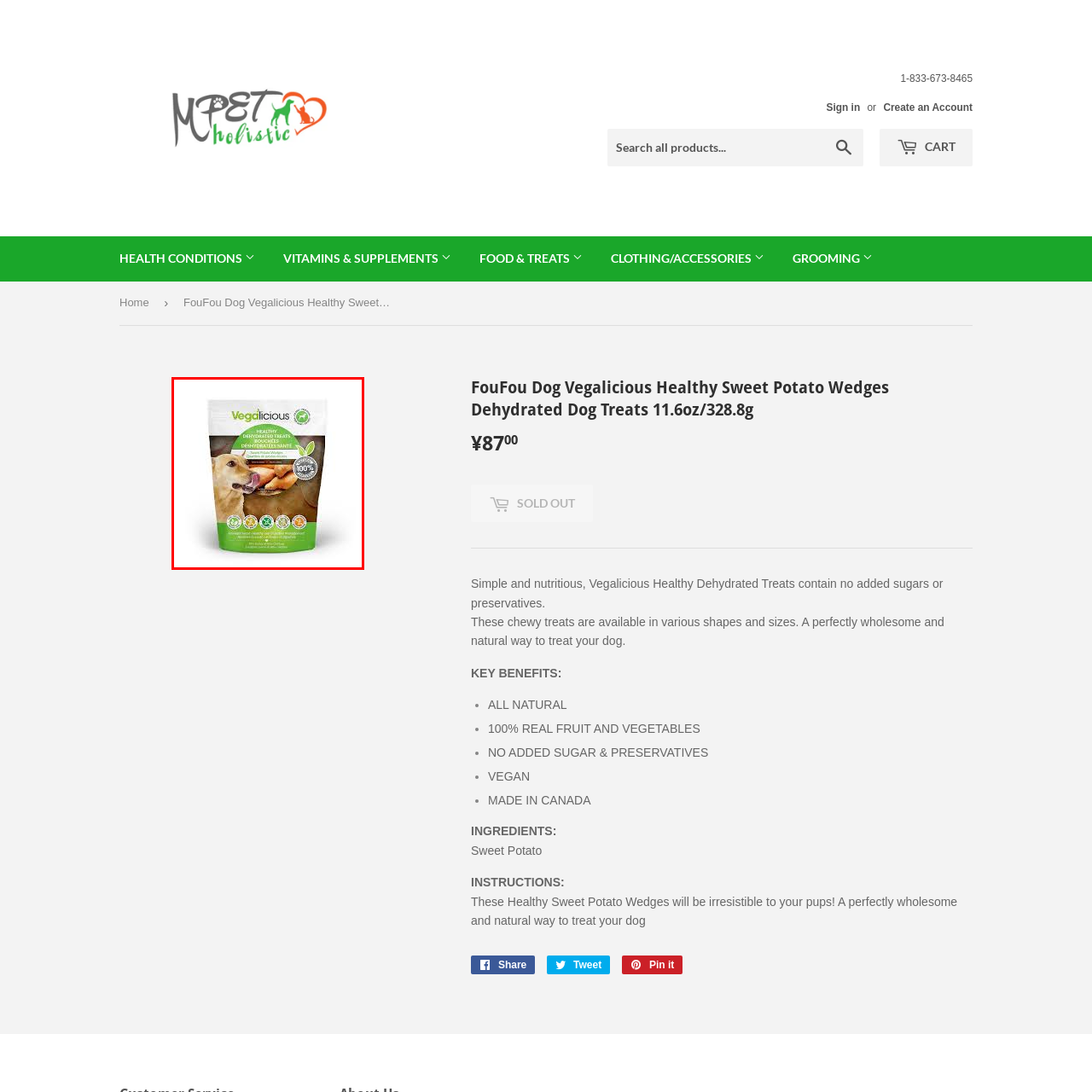What is the color of the bottom section of the packaging?
Look at the area highlighted by the red bounding box and answer the question in detail, drawing from the specifics shown in the image.

The packaging is designed with vibrant colors, and the bottom section is specifically green, which indicates the healthy and natural ingredients within the product.